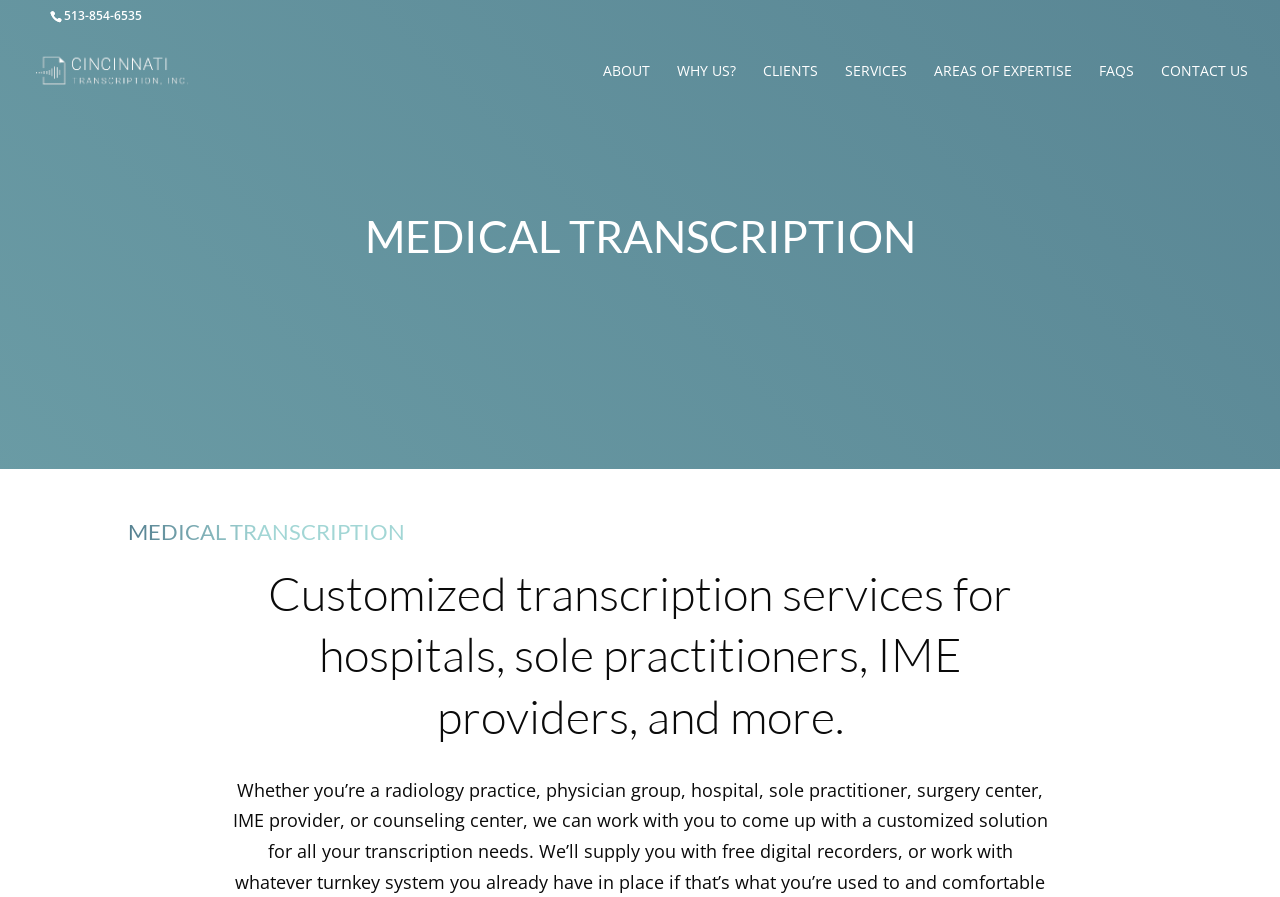Summarize the webpage with a detailed and informative caption.

The webpage is about Medical Transcription services, specifically focused on Cincinnati Transcription. At the top left corner, there is a phone number "513-854-6535" displayed prominently. Next to it, there is a link to "Cincinnati Transcription" accompanied by an image with the same name. 

Below these elements, there is a row of links, including "ABOUT", "WHY US?", "CLIENTS", "SERVICES", "AREAS OF EXPERTISE", "FAQS", and "CONTACT US", which are evenly spaced and aligned horizontally. 

Further down, there are two headings with the same text "MEDICAL TRANSCRIPTION", one above the other. The first heading is positioned near the top center of the page, while the second one is located near the middle of the page. 

Below the second heading, there is a paragraph of text that describes the customized transcription services offered, mentioning hospitals, sole practitioners, IME providers, and more. This text is positioned near the center of the page, taking up a significant amount of vertical space.